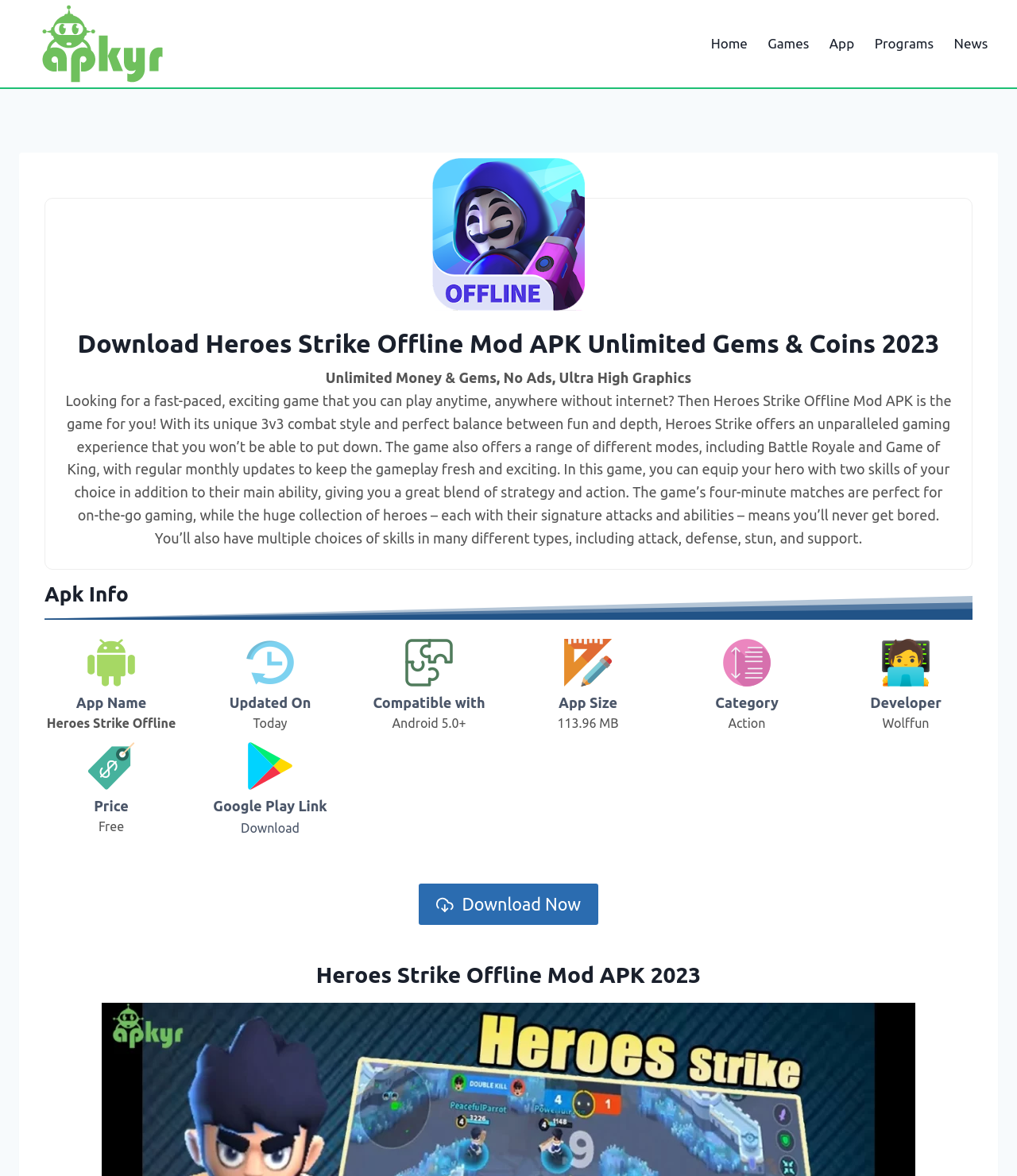Locate the bounding box coordinates of the element that needs to be clicked to carry out the instruction: "Click the 'Games' link". The coordinates should be given as four float numbers ranging from 0 to 1, i.e., [left, top, right, bottom].

[0.745, 0.021, 0.806, 0.053]